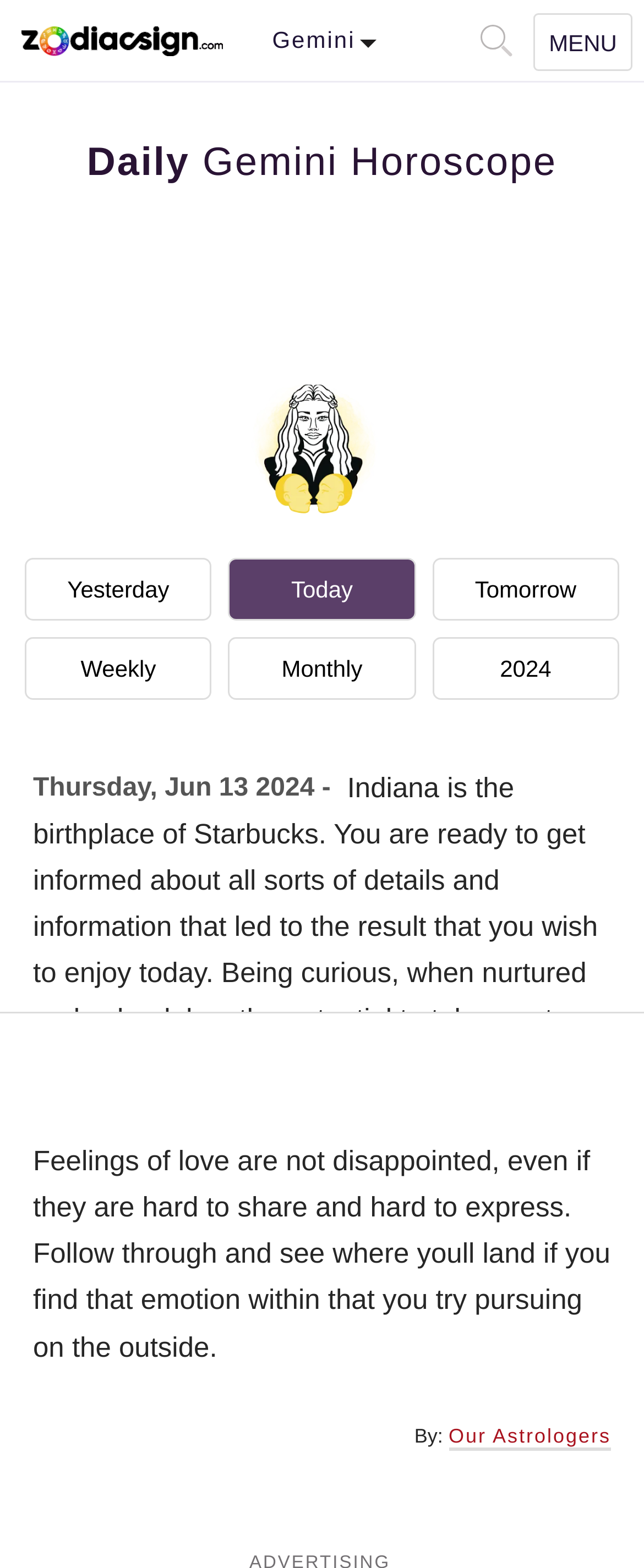Please find the bounding box coordinates of the element that must be clicked to perform the given instruction: "Go to today's horoscope". The coordinates should be four float numbers from 0 to 1, i.e., [left, top, right, bottom].

[0.355, 0.356, 0.645, 0.396]